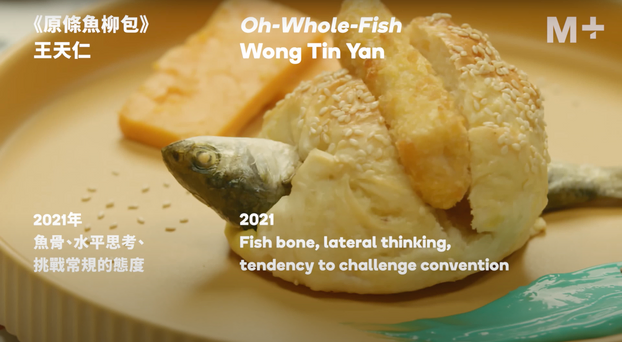Please provide a one-word or short phrase answer to the question:
What is the color of the plate's edges?

Light blue